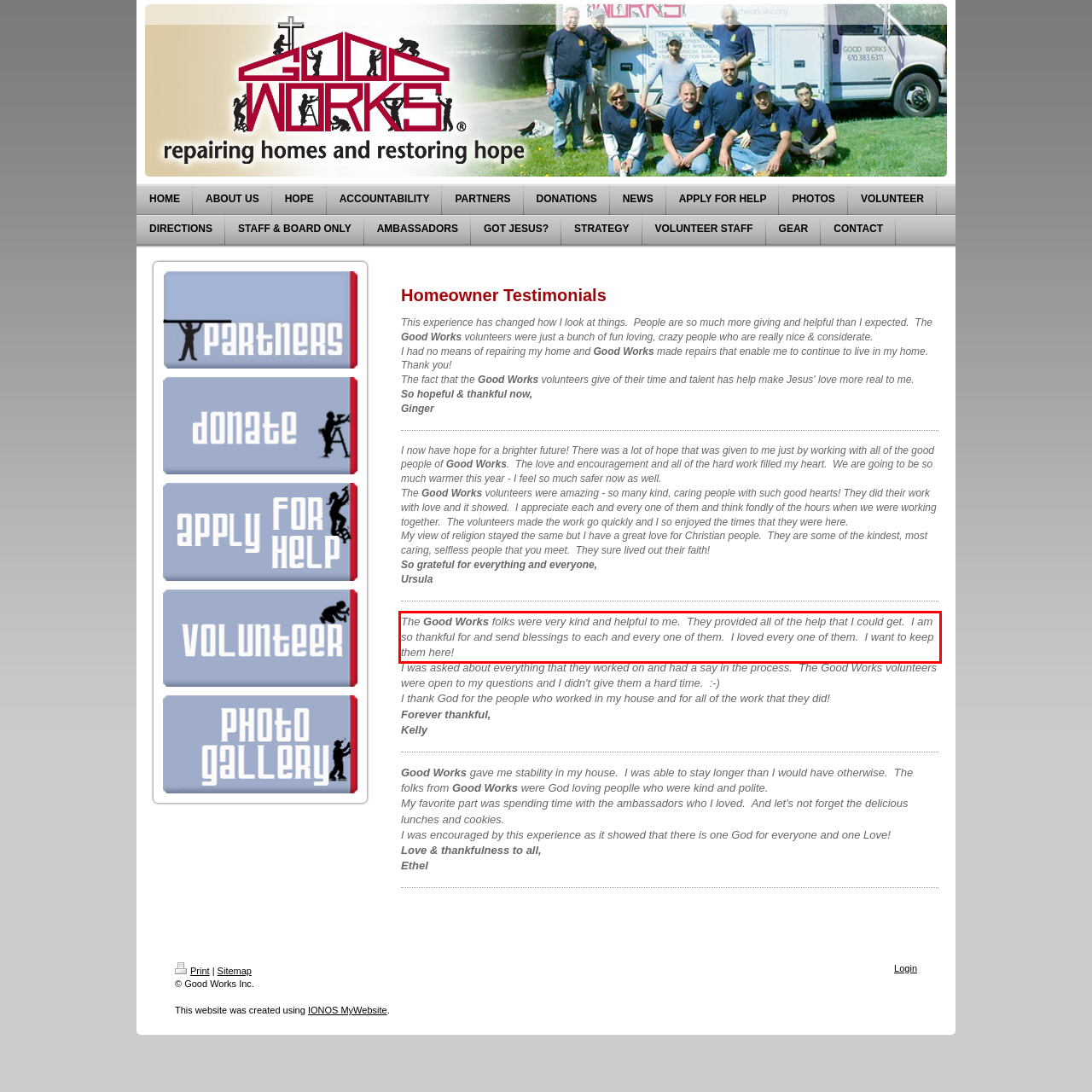You are given a screenshot with a red rectangle. Identify and extract the text within this red bounding box using OCR.

The Good Works folks were very kind and helpful to me. They provided all of the help that I could get. I am so thankful for and send blessings to each and every one of them. I loved every one of them. I want to keep them here!